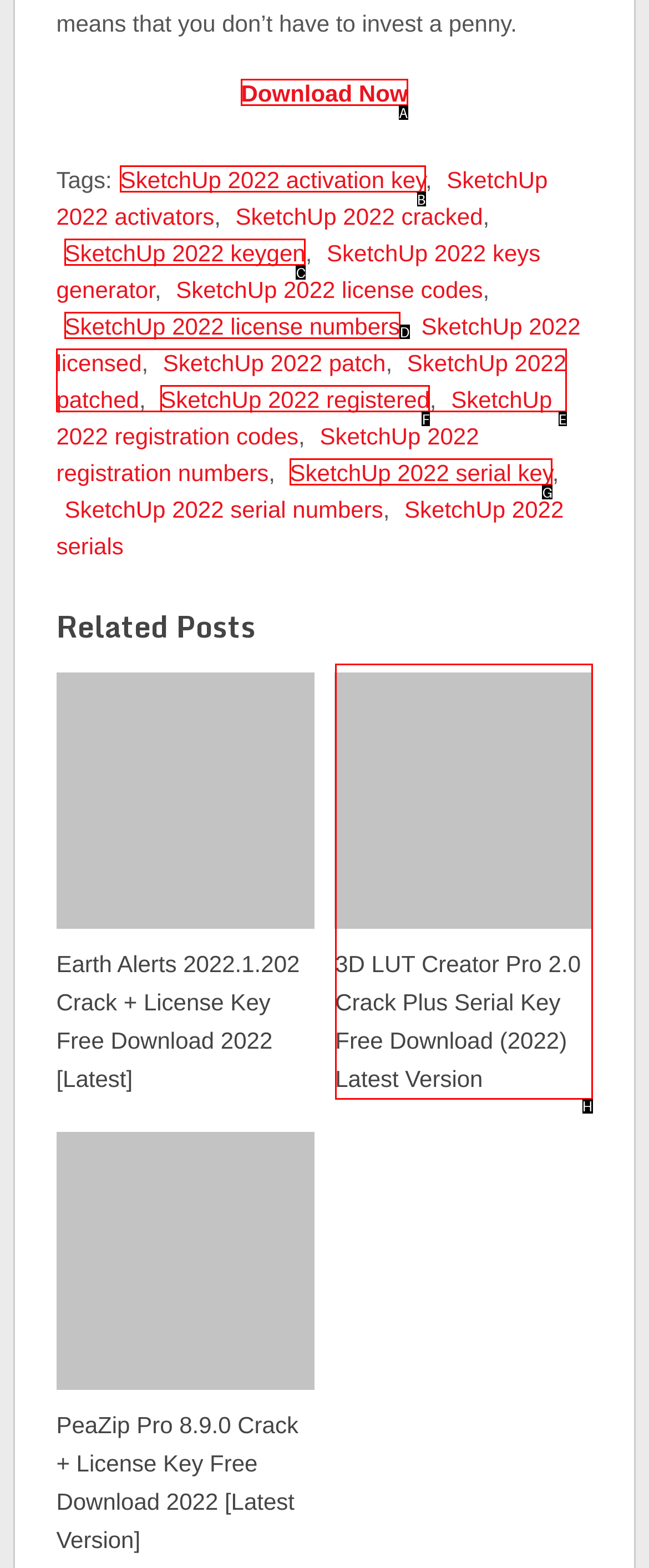Choose the option that matches the following description: SketchUp 2022 license numbers
Reply with the letter of the selected option directly.

D